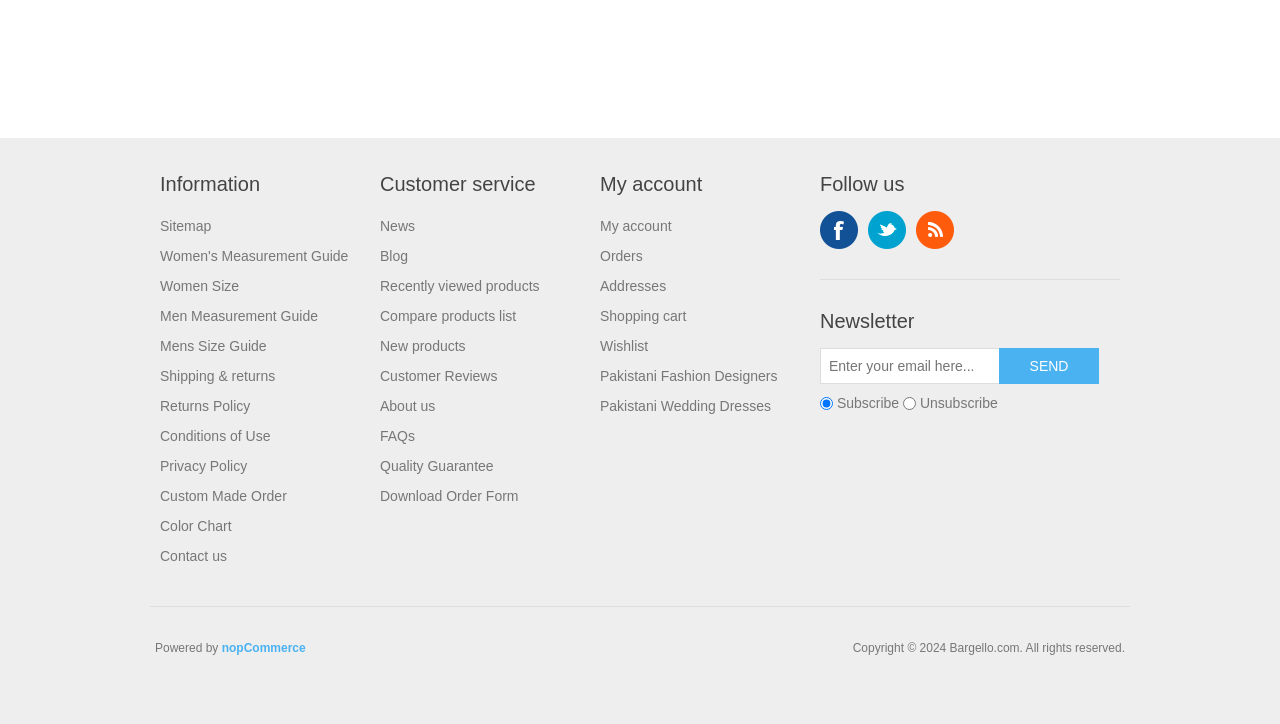Using the elements shown in the image, answer the question comprehensively: What is the purpose of the textbox?

The purpose of the textbox is to sign up for the newsletter because it is labeled as 'Sign up for our newsletter' and is accompanied by a 'SEND' button, indicating that users can enter their information to receive the newsletter.